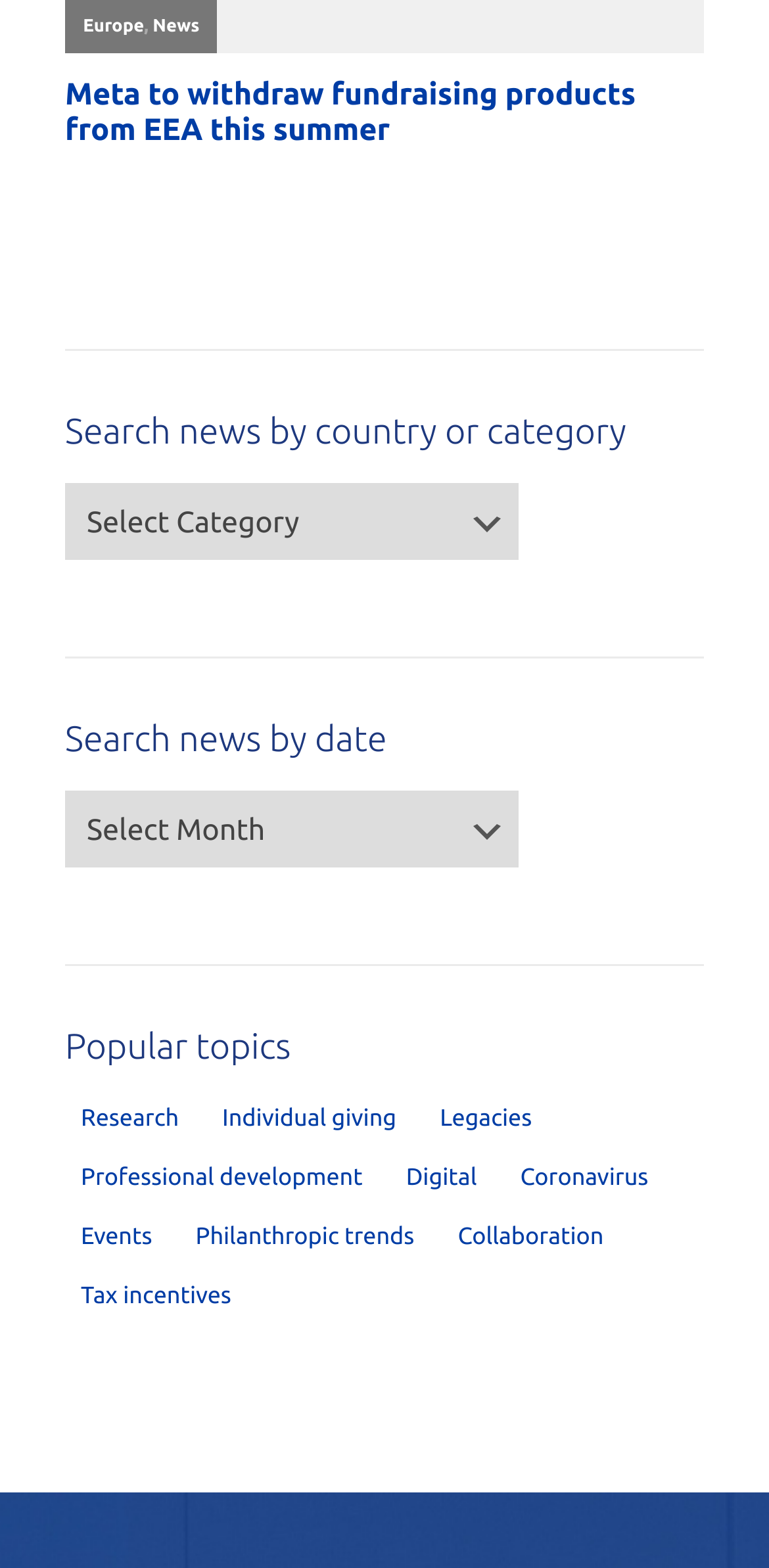What is the last topic mentioned?
Please respond to the question thoroughly and include all relevant details.

The last topic mentioned is 'Tax incentives' which is a link element located at the bottom of the webpage with a bounding box coordinate of [0.085, 0.814, 0.321, 0.841].